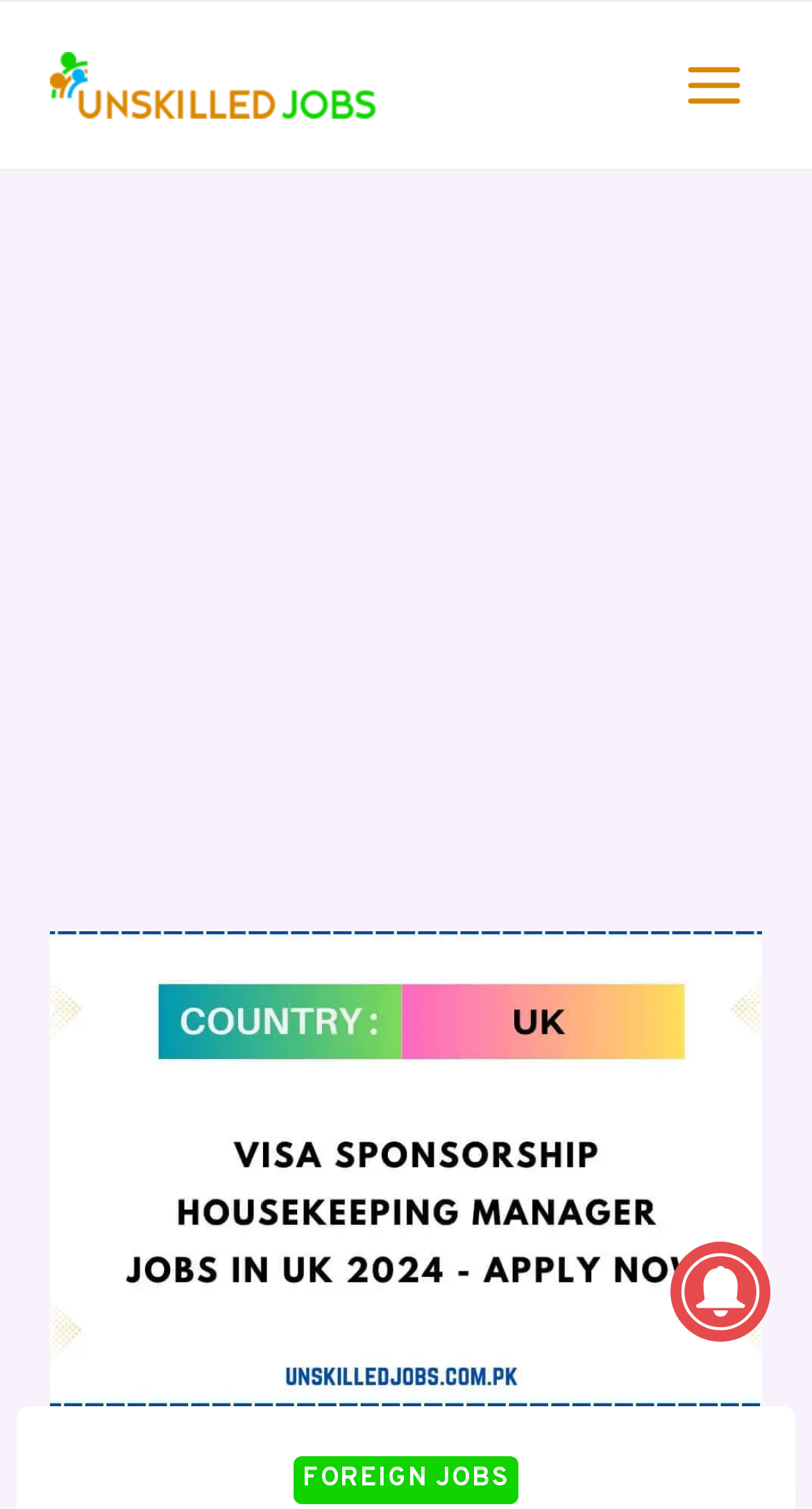What type of job is being advertised?
Look at the image and respond to the question as thoroughly as possible.

Based on the image with the text 'Housekeeping Manager Jobs in UK' and the link 'FOREIGN JOBS', it can be inferred that the webpage is advertising housekeeping manager jobs.